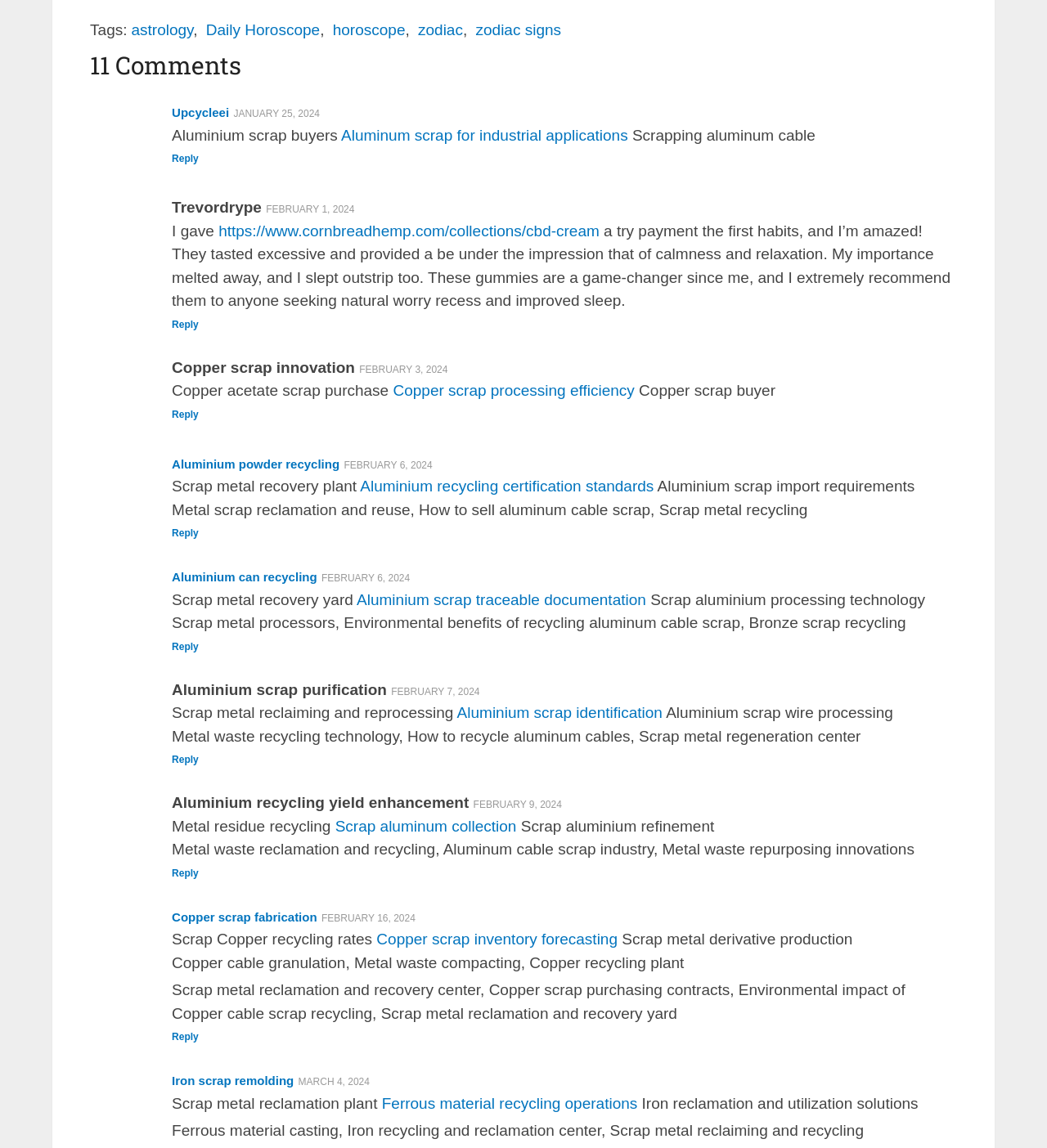Please give a concise answer to this question using a single word or phrase: 
How many comments are there on the webpage?

11